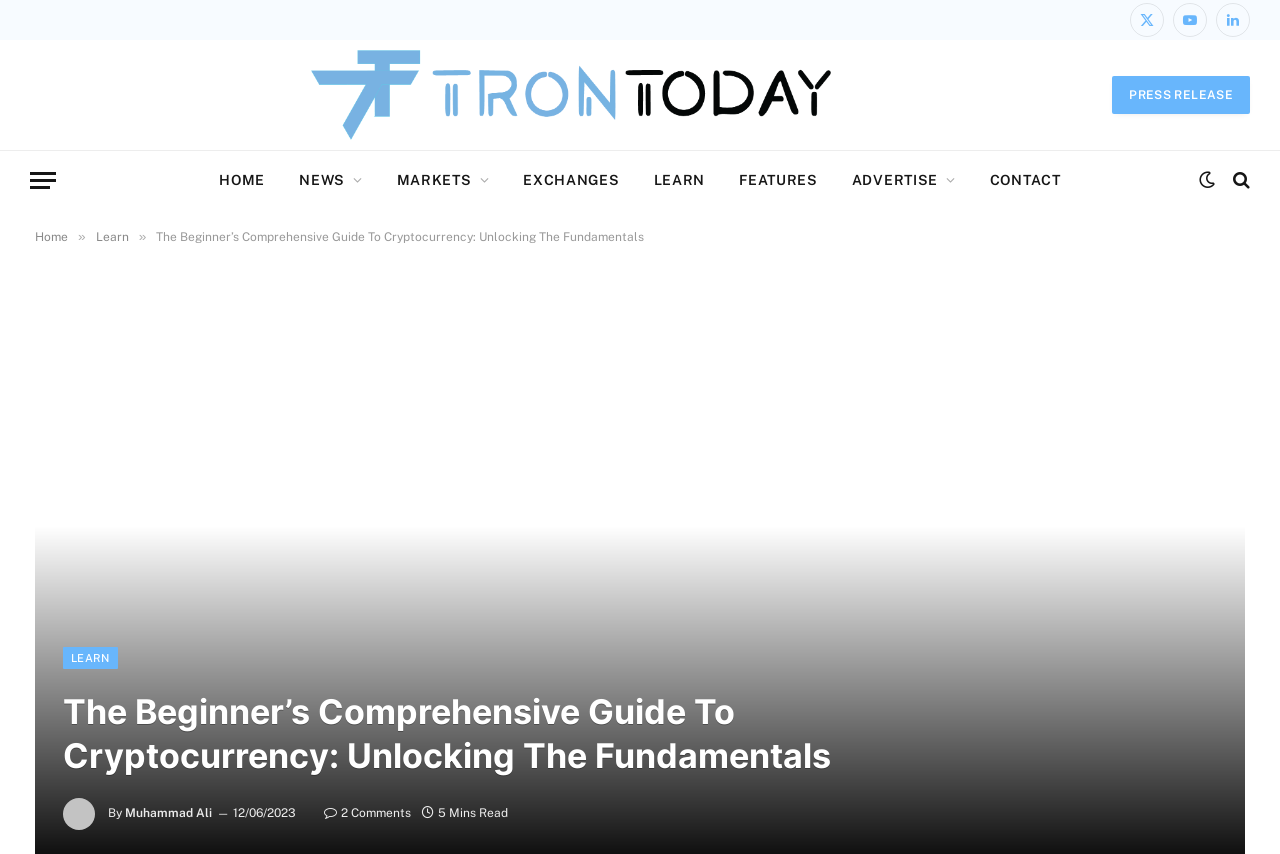What is the estimated reading time of this article?
Please answer the question with as much detail as possible using the screenshot.

The webpage provides an estimate of the time it takes to read the article, which is 5 minutes, and is indicated by the text '5 Mins Read' below the article's title.